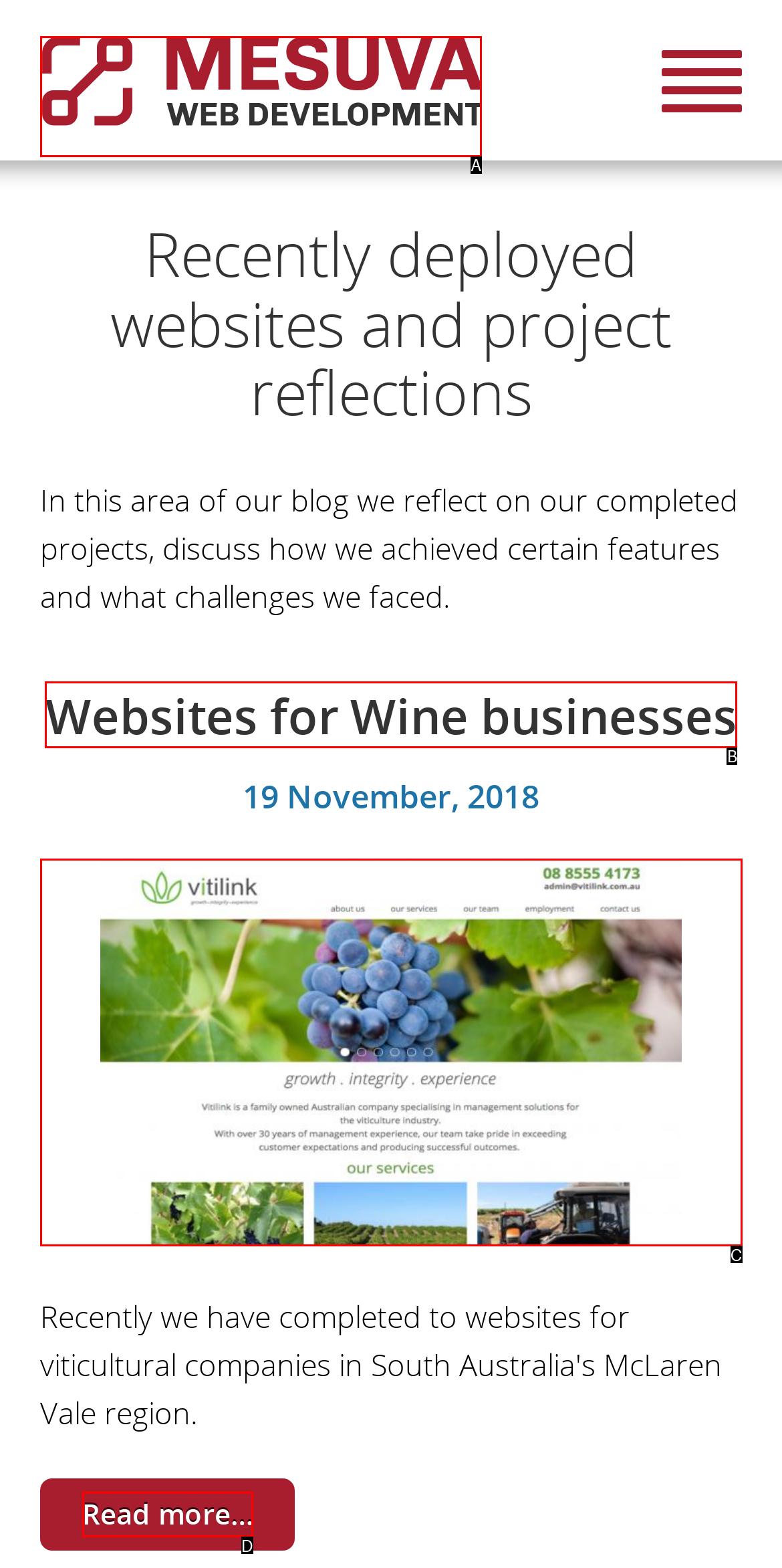Identify the letter corresponding to the UI element that matches this description: Websites for Wine businesses
Answer using only the letter from the provided options.

B